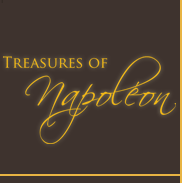Provide a comprehensive description of the image.

The image features an elegant logo titled "Treasures of Napoleon" displayed in a cursive font. The text, rendered in a striking gold color on a dark brown background, evokes a sense of history and sophistication, reflecting the rich legacy associated with Napoleon Bonaparte. This design aims to capture the viewer's attention and conveys a premium offering related to Napoleon, possibly linked to collectibles, art, or memorabilia that celebrate this historical figure. The overall aesthetic suggests a connection to cultural heritage and showcases a refined approach to presenting Napoleon's legacy.